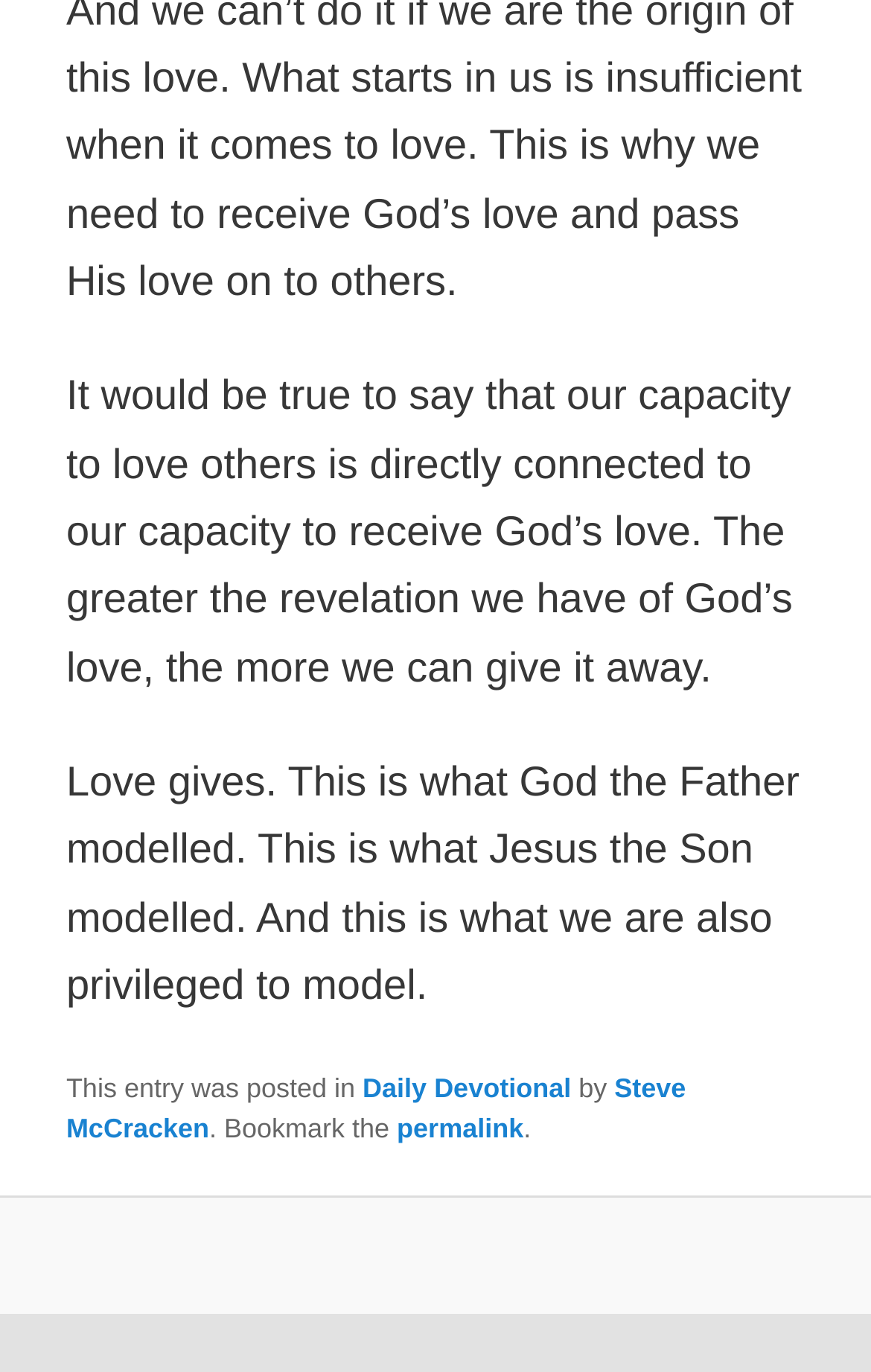Given the description of the UI element: "Steve McCracken", predict the bounding box coordinates in the form of [left, top, right, bottom], with each value being a float between 0 and 1.

[0.076, 0.781, 0.787, 0.833]